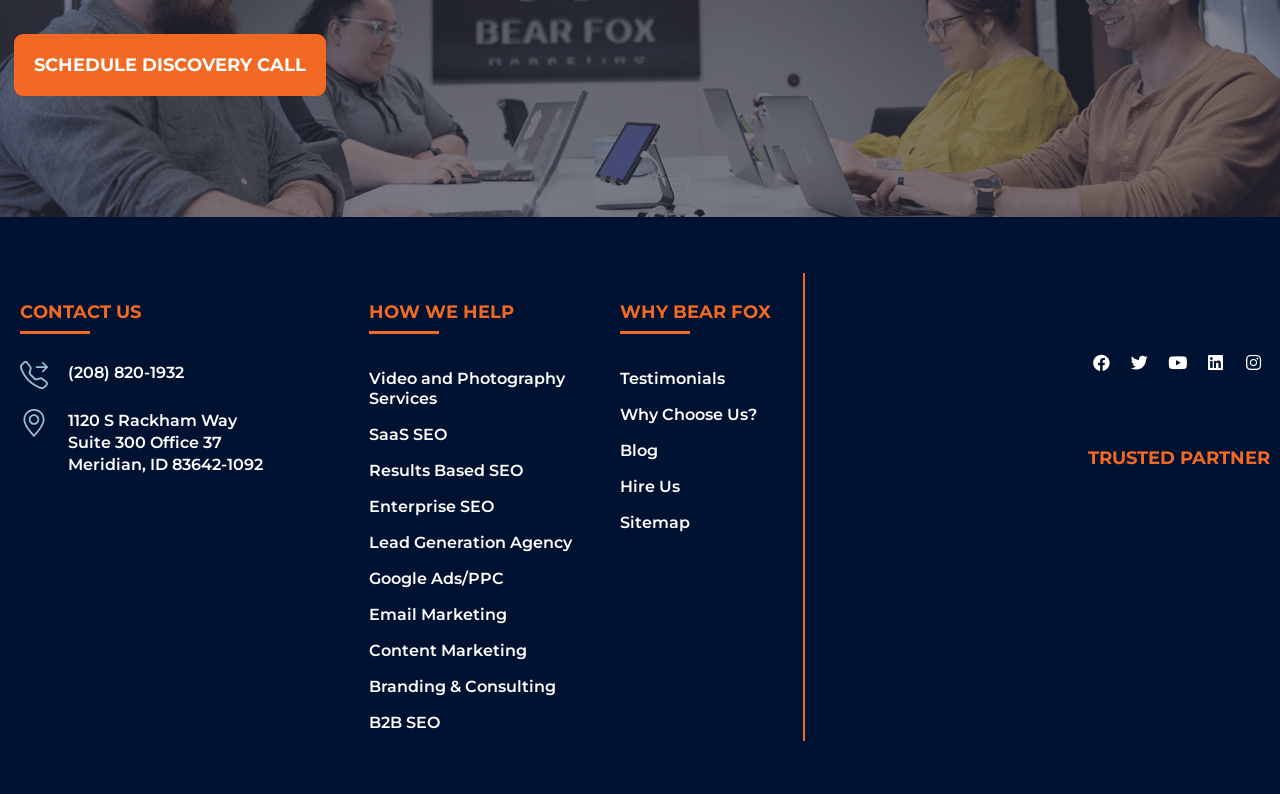Could you indicate the bounding box coordinates of the region to click in order to complete this instruction: "Contact us via phone".

[0.053, 0.457, 0.144, 0.481]